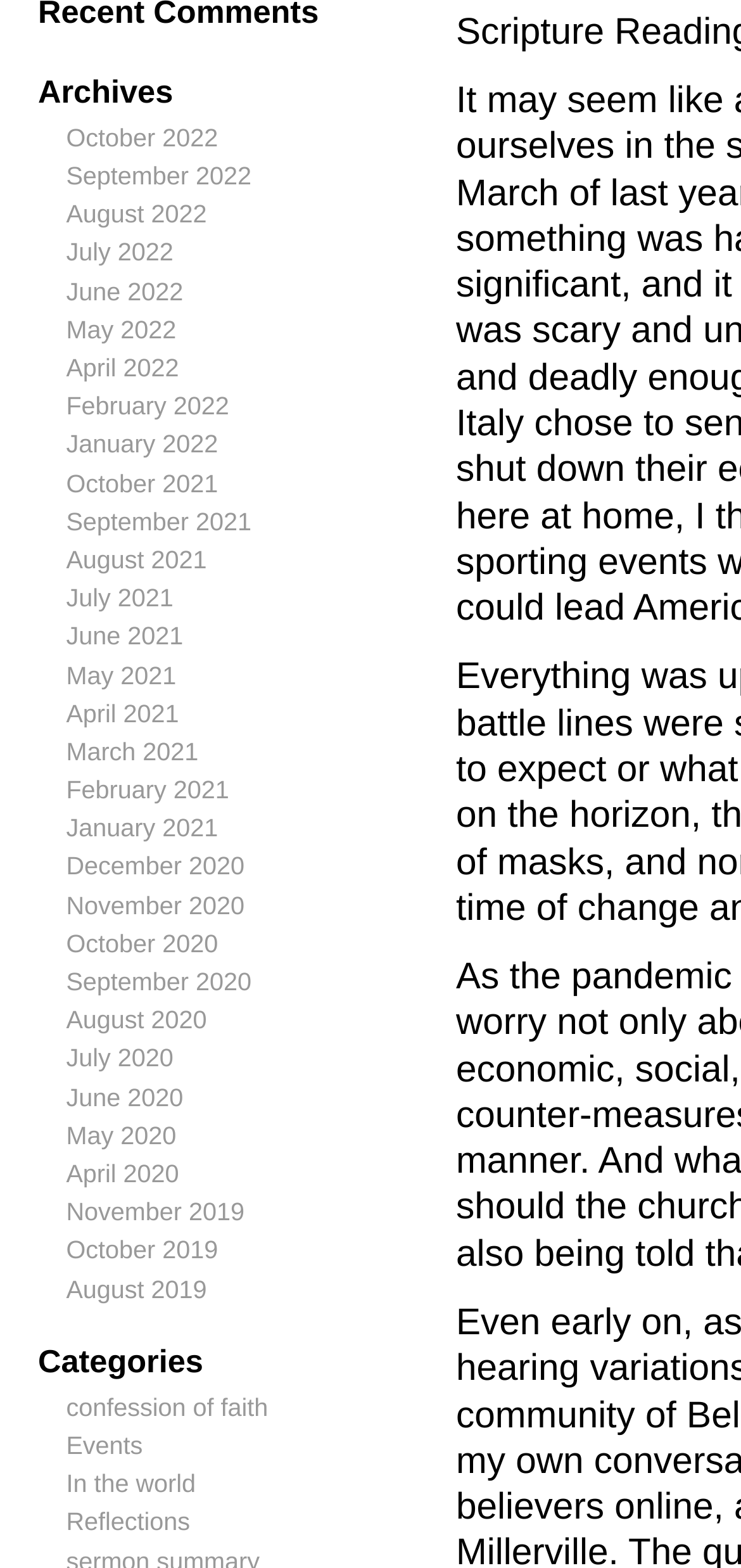Answer the following query with a single word or phrase:
What is the earliest month listed?

November 2019